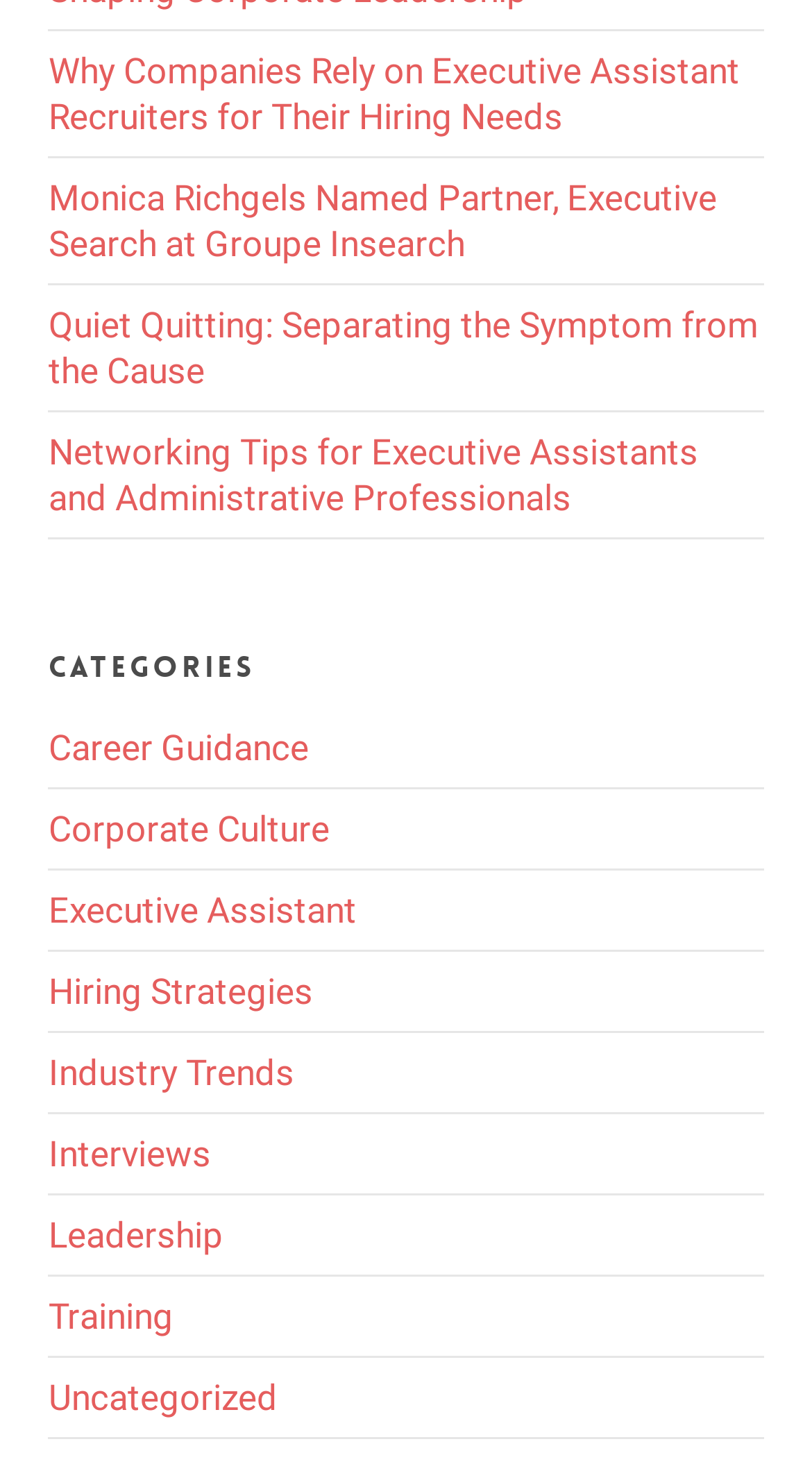What is the last category listed on this webpage?
Examine the screenshot and reply with a single word or phrase.

Uncategorized